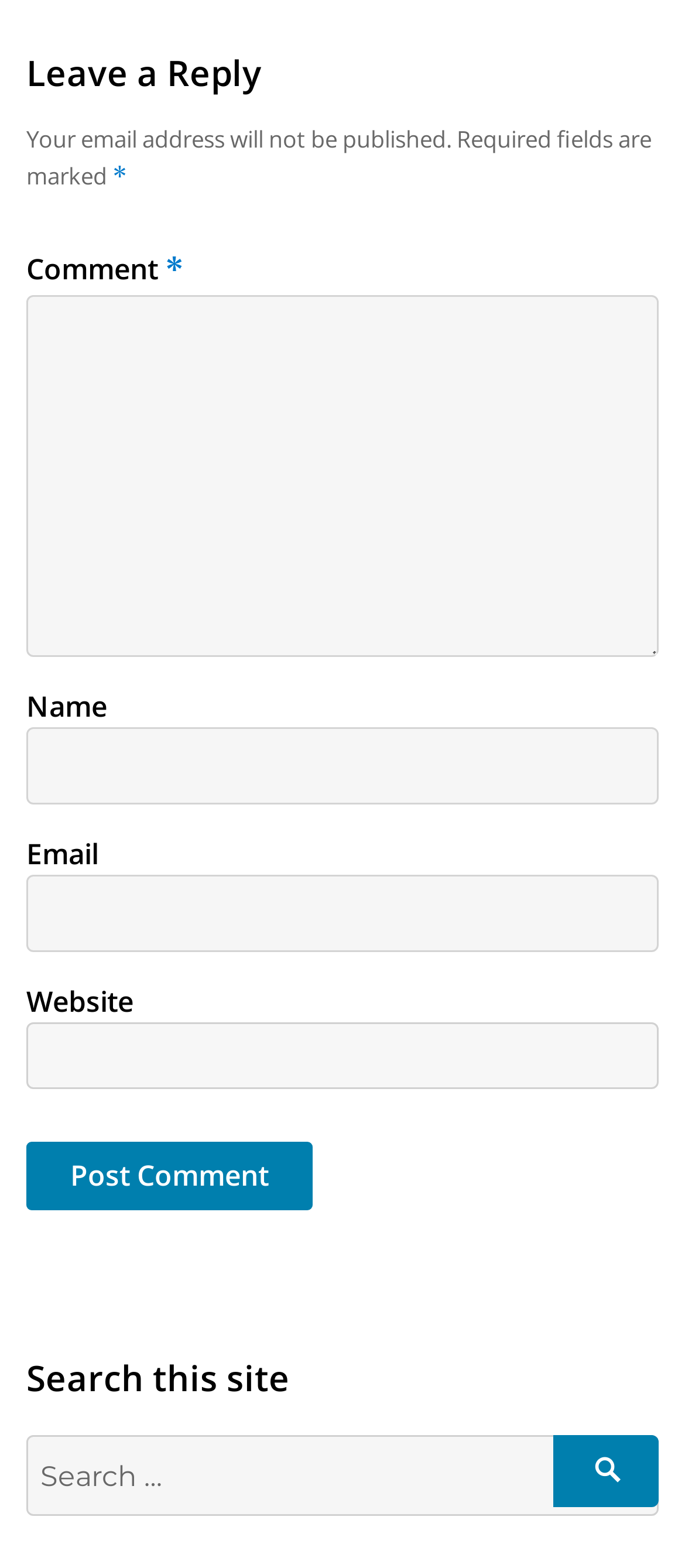What is the label of the first text box in the comment section?
Please answer the question as detailed as possible based on the image.

The first text box in the comment section is labeled as 'Comment *', which suggests that it is a required field for users to input their comments or responses.